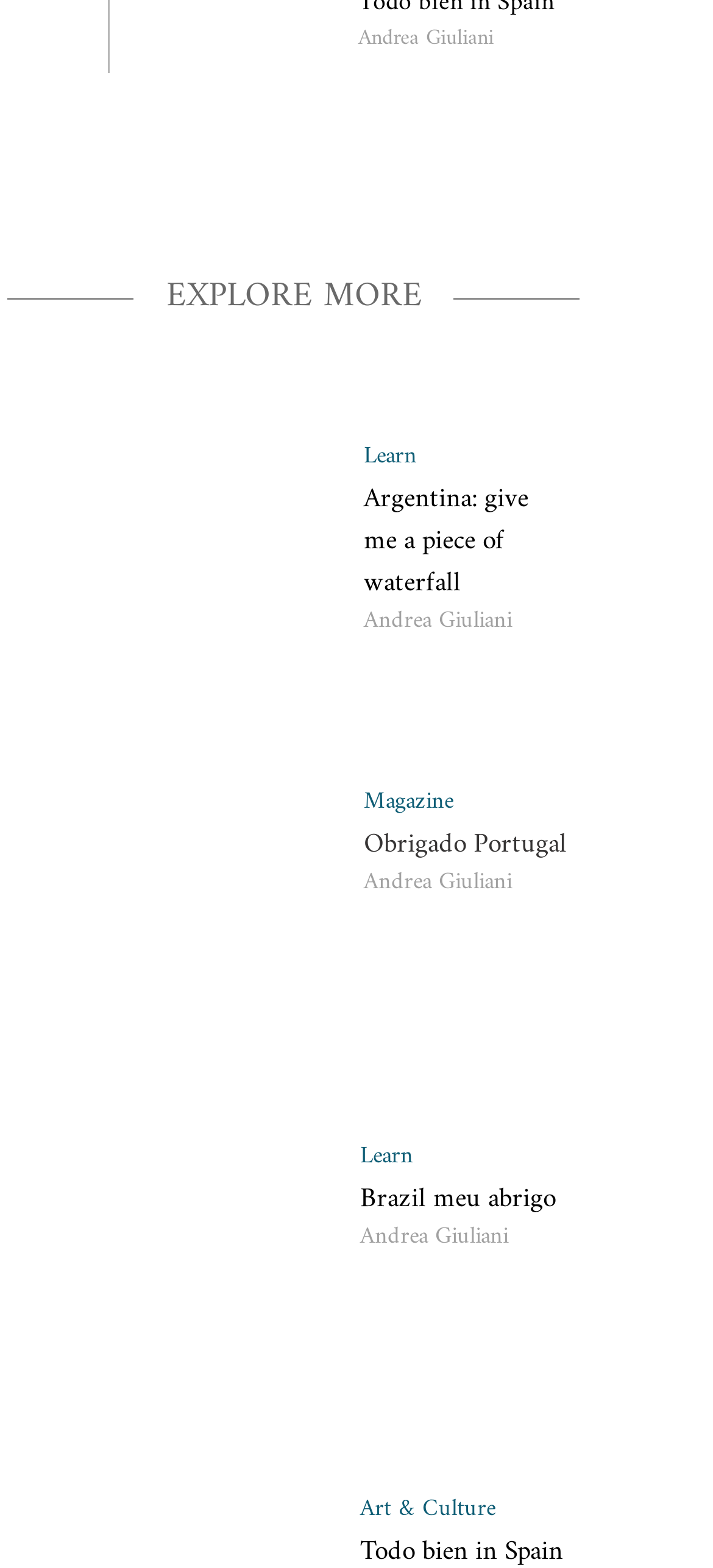Can you show the bounding box coordinates of the region to click on to complete the task described in the instruction: "View the Magazine section"?

[0.51, 0.501, 0.636, 0.519]